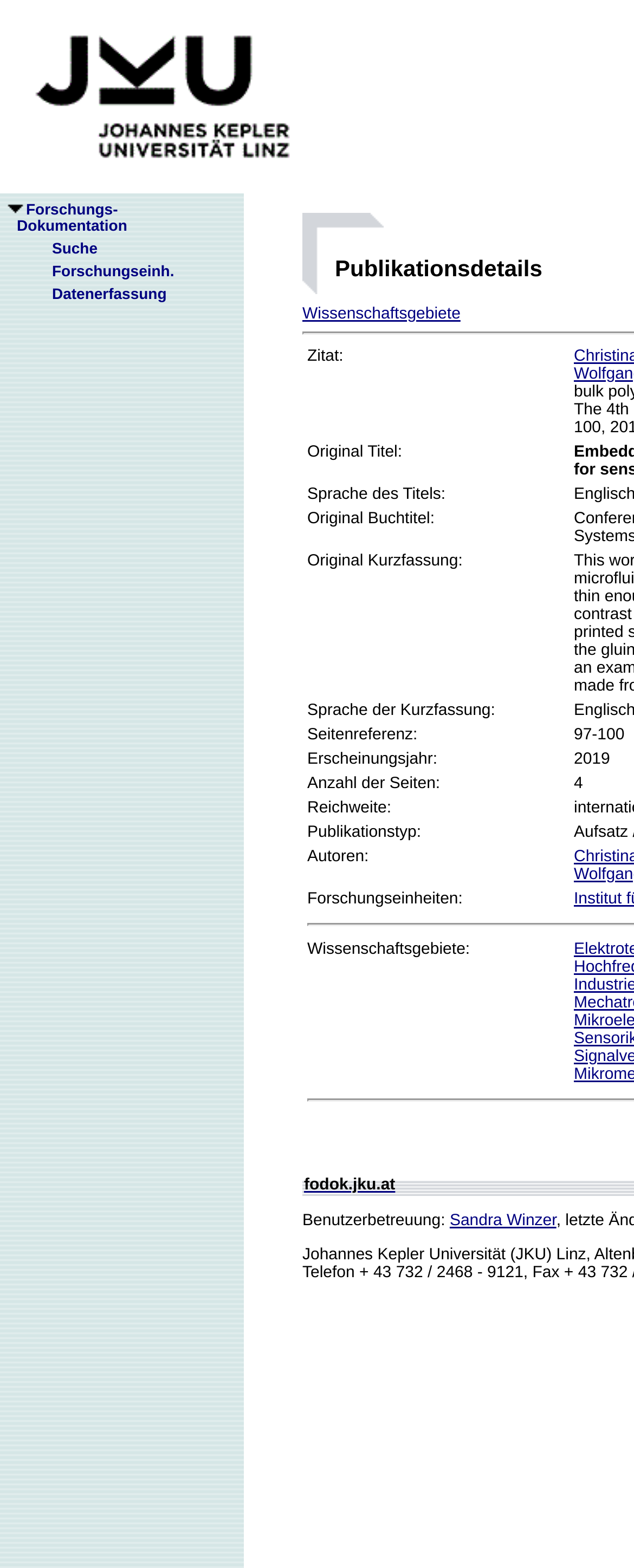Using the provided description Forschungs- Dokumentation, find the bounding box coordinates for the UI element. Provide the coordinates in (top-left x, top-left y, bottom-right x, bottom-right y) format, ensuring all values are between 0 and 1.

[0.0, 0.128, 0.201, 0.149]